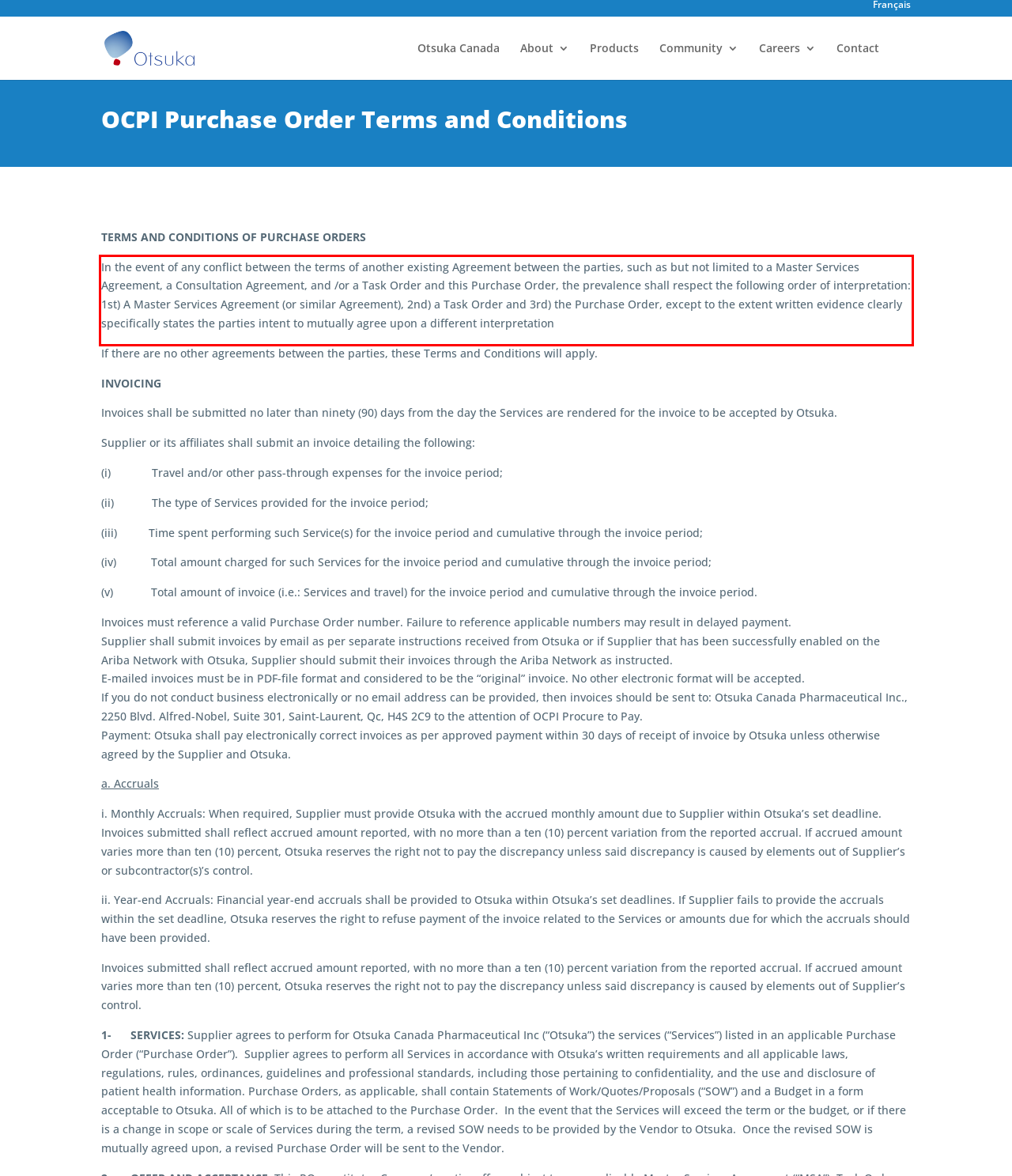You are provided with a screenshot of a webpage featuring a red rectangle bounding box. Extract the text content within this red bounding box using OCR.

In the event of any conflict between the terms of another existing Agreement between the parties, such as but not limited to a Master Services Agreement, a Consultation Agreement, and /or a Task Order and this Purchase Order, the prevalence shall respect the following order of interpretation: 1st) A Master Services Agreement (or similar Agreement), 2nd) a Task Order and 3rd) the Purchase Order, except to the extent written evidence clearly specifically states the parties intent to mutually agree upon a different interpretation